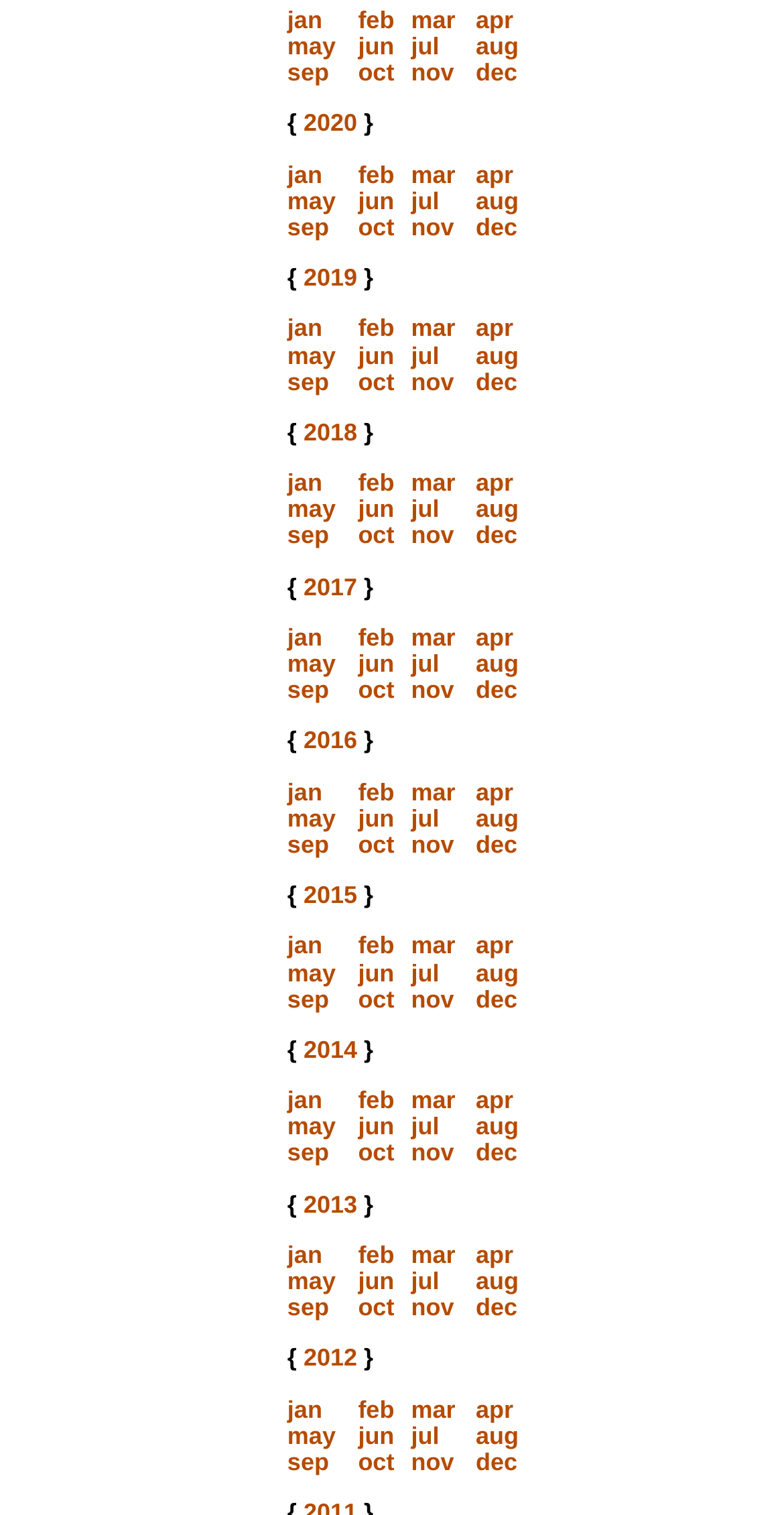How many tables are on the webpage?
Based on the image, respond with a single word or phrase.

3